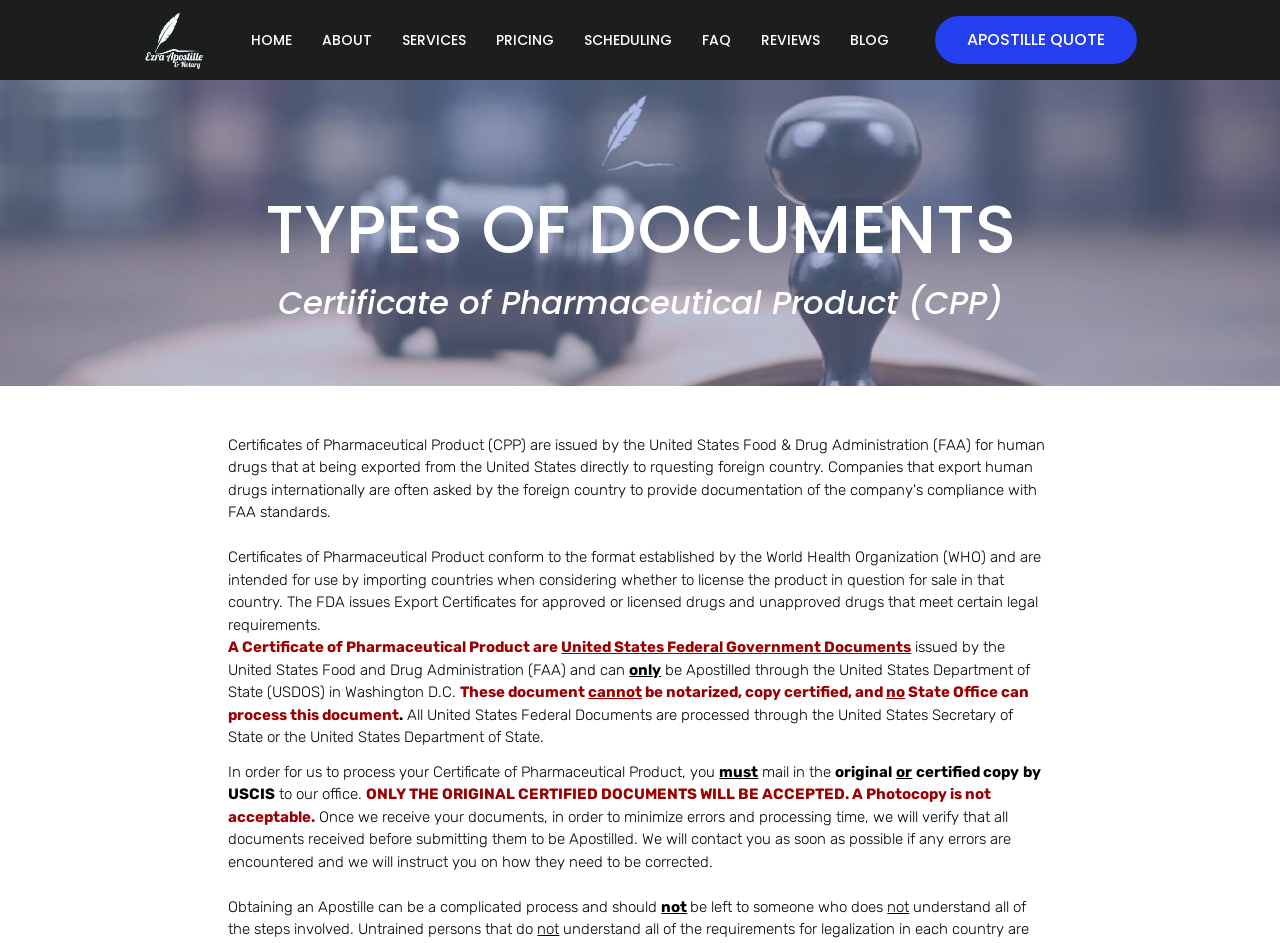Extract the bounding box coordinates for the UI element described as: "Apostille Quote".

[0.73, 0.017, 0.888, 0.067]